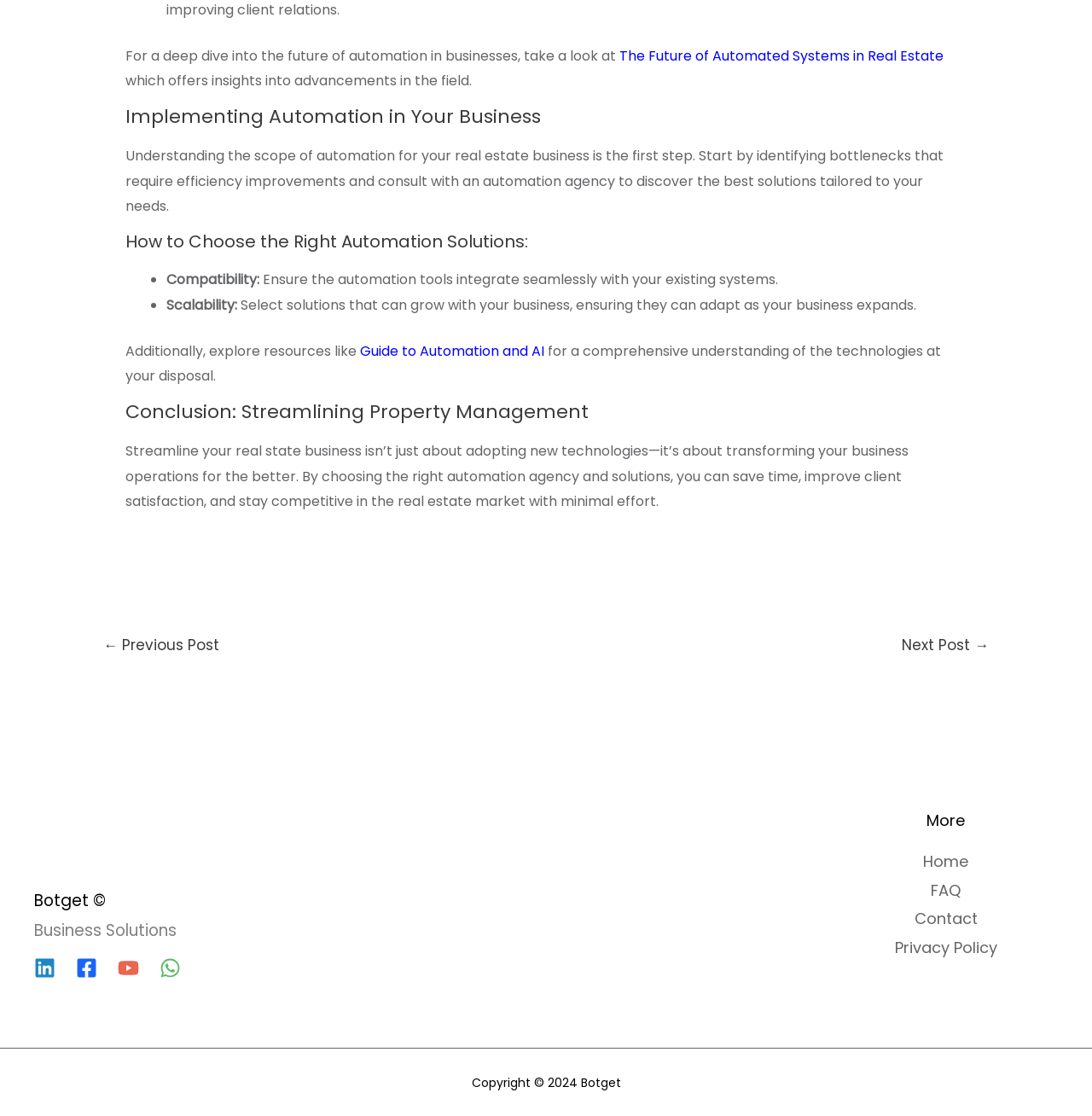Using the format (top-left x, top-left y, bottom-right x, bottom-right y), provide the bounding box coordinates for the described UI element. All values should be floating point numbers between 0 and 1: FAQ

[0.853, 0.788, 0.88, 0.807]